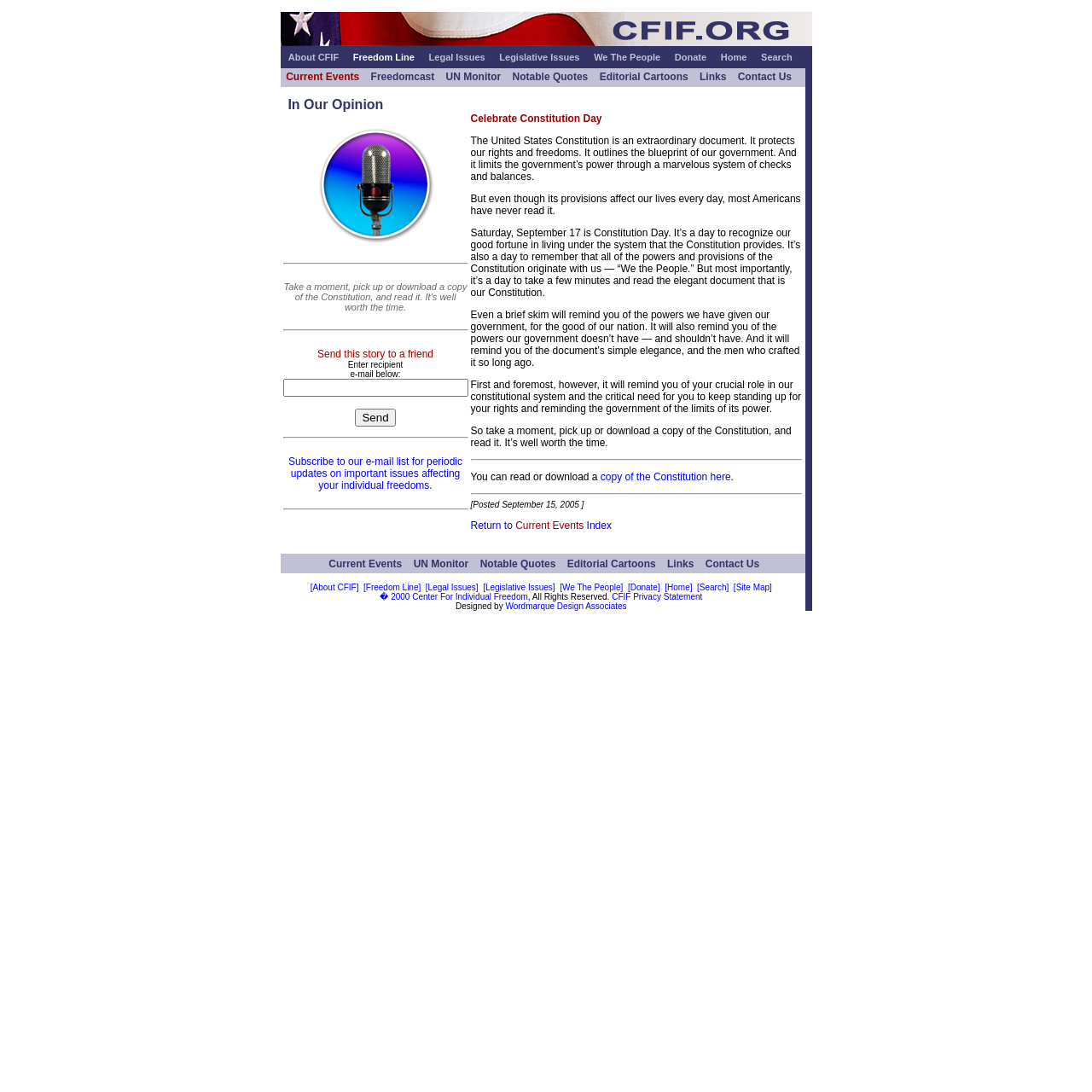What is the purpose of Constitution Day?
Can you provide a detailed and comprehensive answer to the question?

According to the webpage, Constitution Day is a day to recognize our good fortune in living under the system that the Constitution provides. It's also a day to remember that all of the powers and provisions of the Constitution originate with us ― 'We the People.'